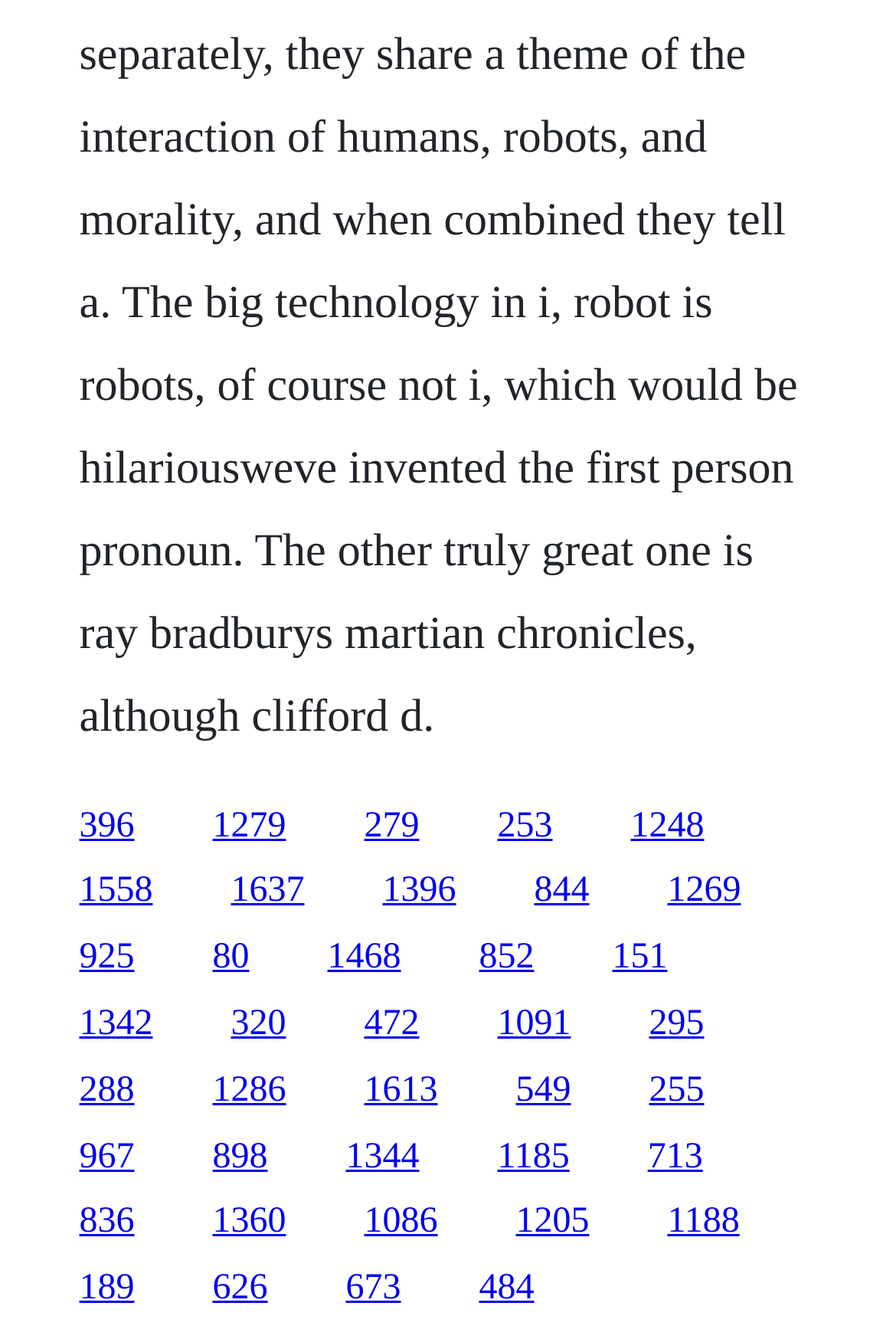Identify the bounding box coordinates of the region I need to click to complete this instruction: "access the last link".

[0.745, 0.896, 0.825, 0.925]